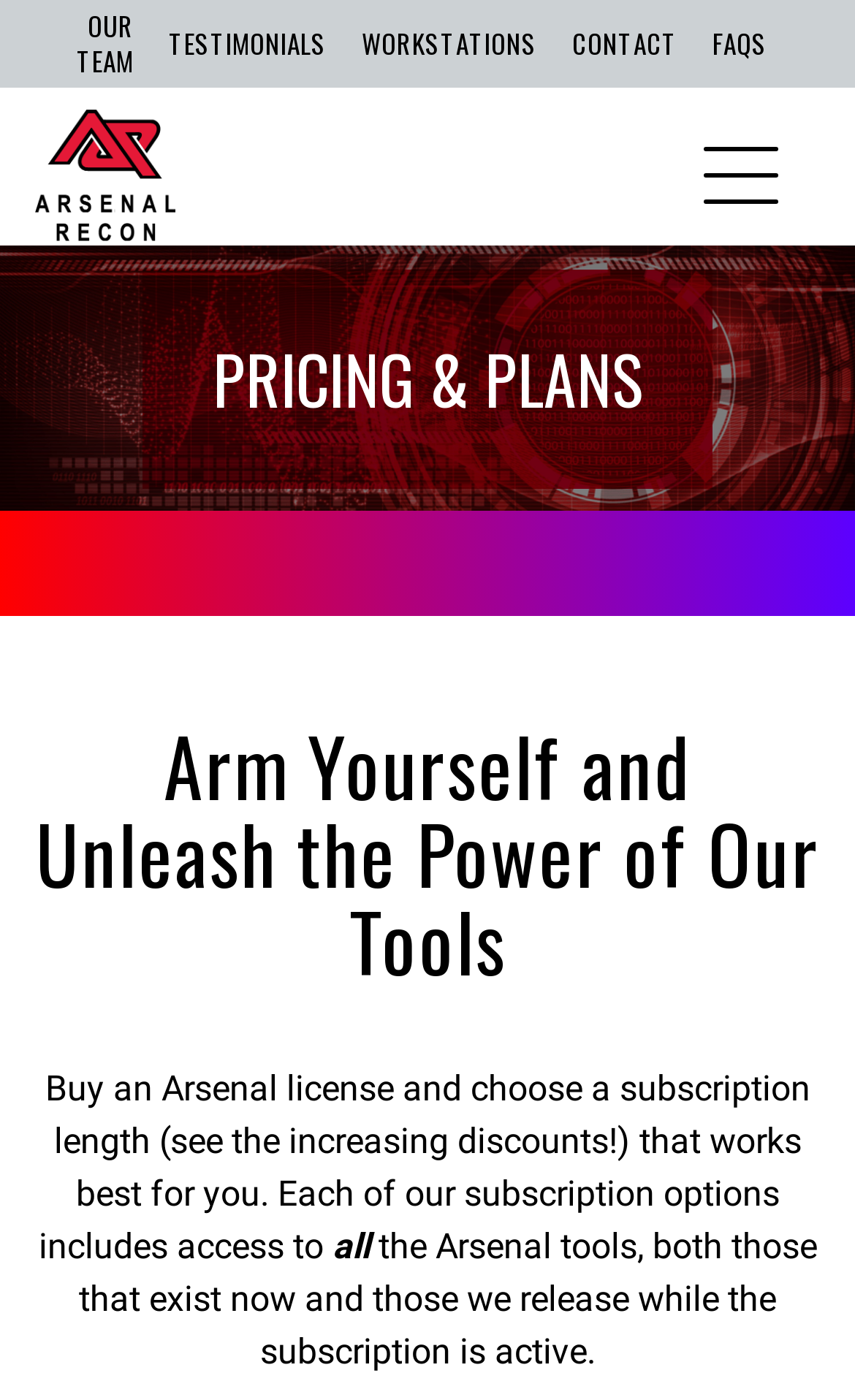Provide a short, one-word or phrase answer to the question below:
What is the theme of the image at the top of the webpage?

Pricing and plans